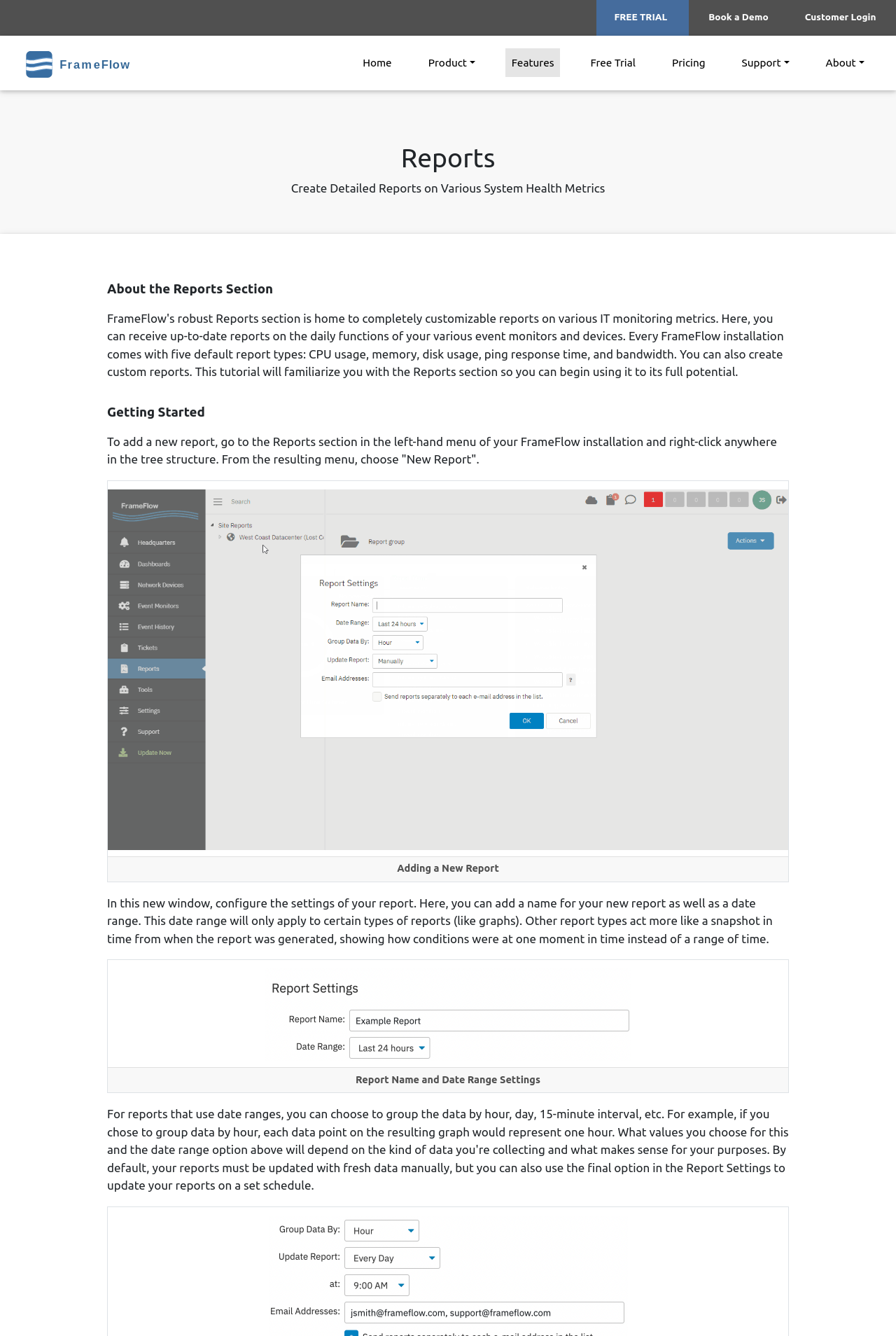Please identify the bounding box coordinates of the element's region that I should click in order to complete the following instruction: "Click on the 'Customer Login' link". The bounding box coordinates consist of four float numbers between 0 and 1, i.e., [left, top, right, bottom].

[0.892, 0.004, 0.984, 0.023]